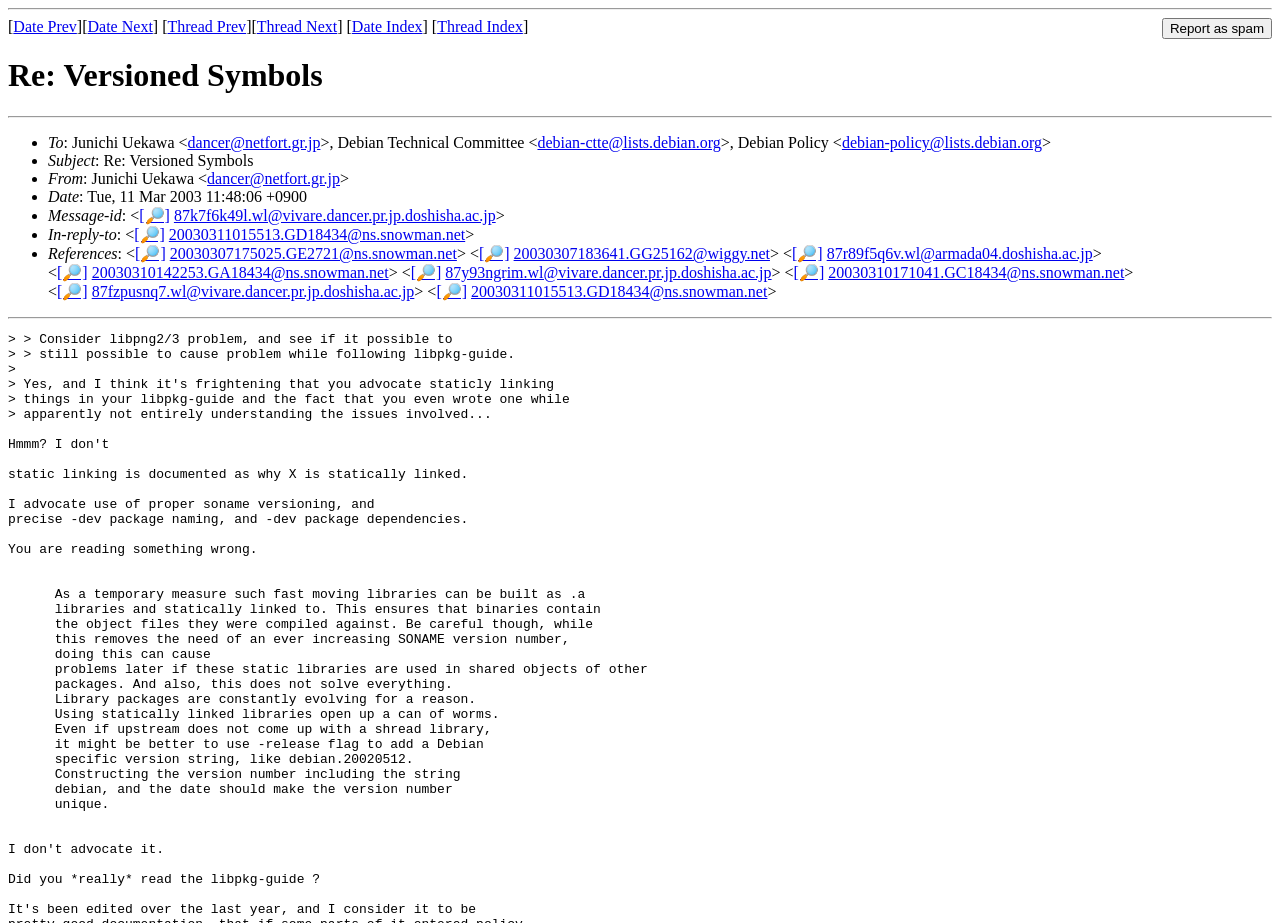Provide the bounding box coordinates of the HTML element described as: "[🔎]". The bounding box coordinates should be four float numbers between 0 and 1, i.e., [left, top, right, bottom].

[0.045, 0.306, 0.069, 0.325]